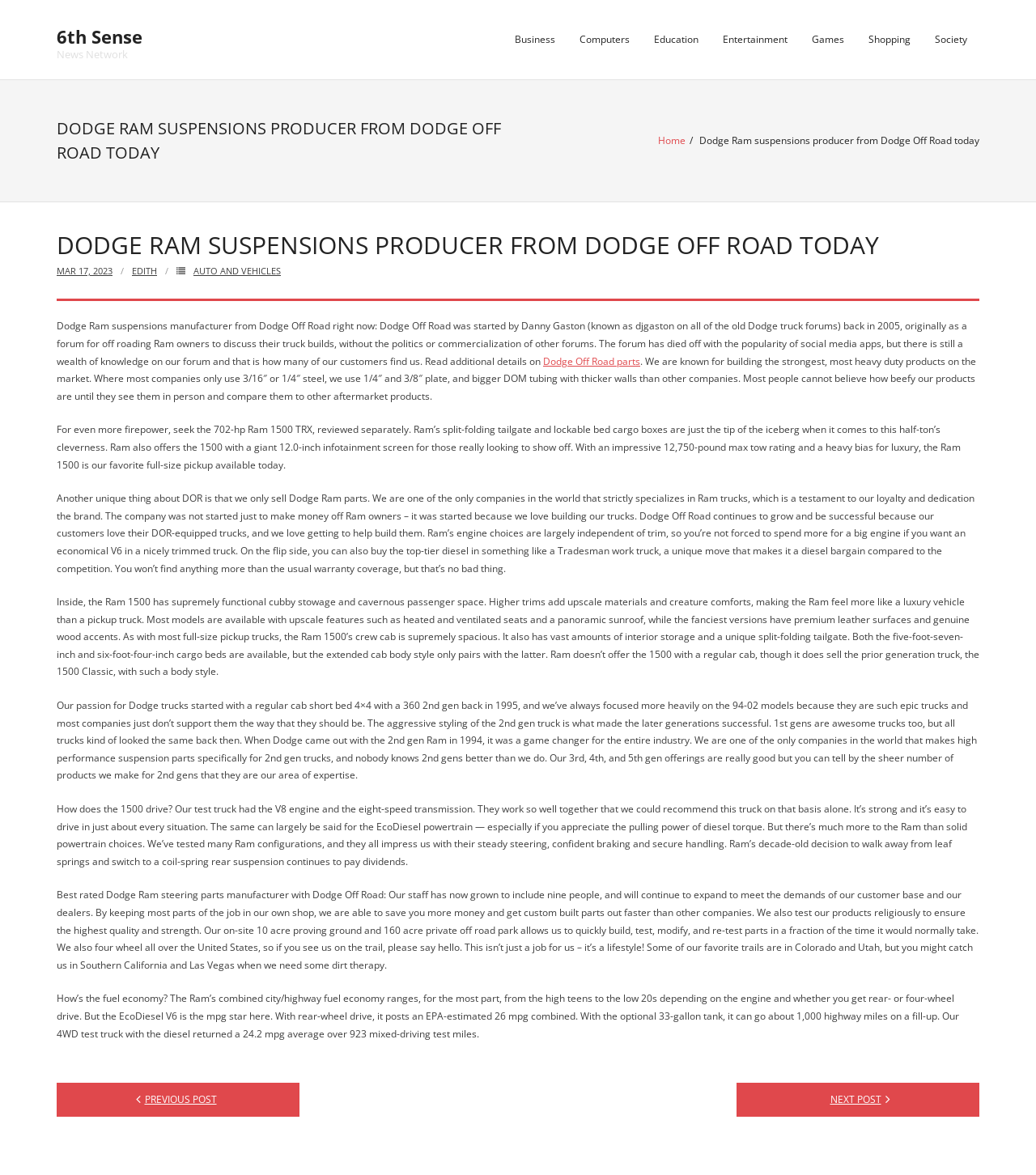What is the name of the company?
Refer to the image and provide a detailed answer to the question.

The company name can be found in the first paragraph of the article, which states 'Dodge Ram suspensions manufacturer from Dodge Off Road right now: Dodge Off Road was started by Danny Gaston...'.